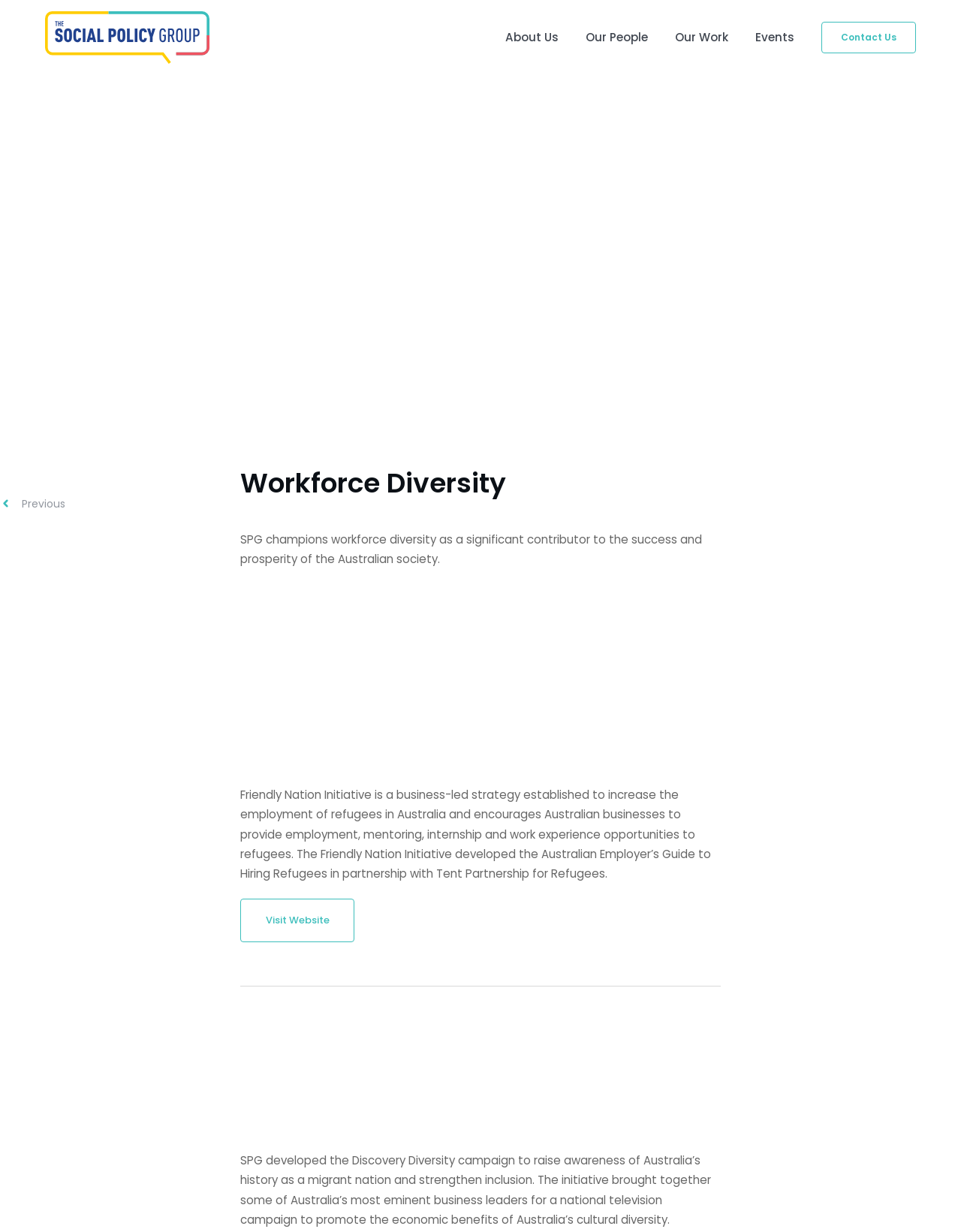What is the Discovery Diversity campaign about?
Give a one-word or short-phrase answer derived from the screenshot.

Raising awareness of Australia's history